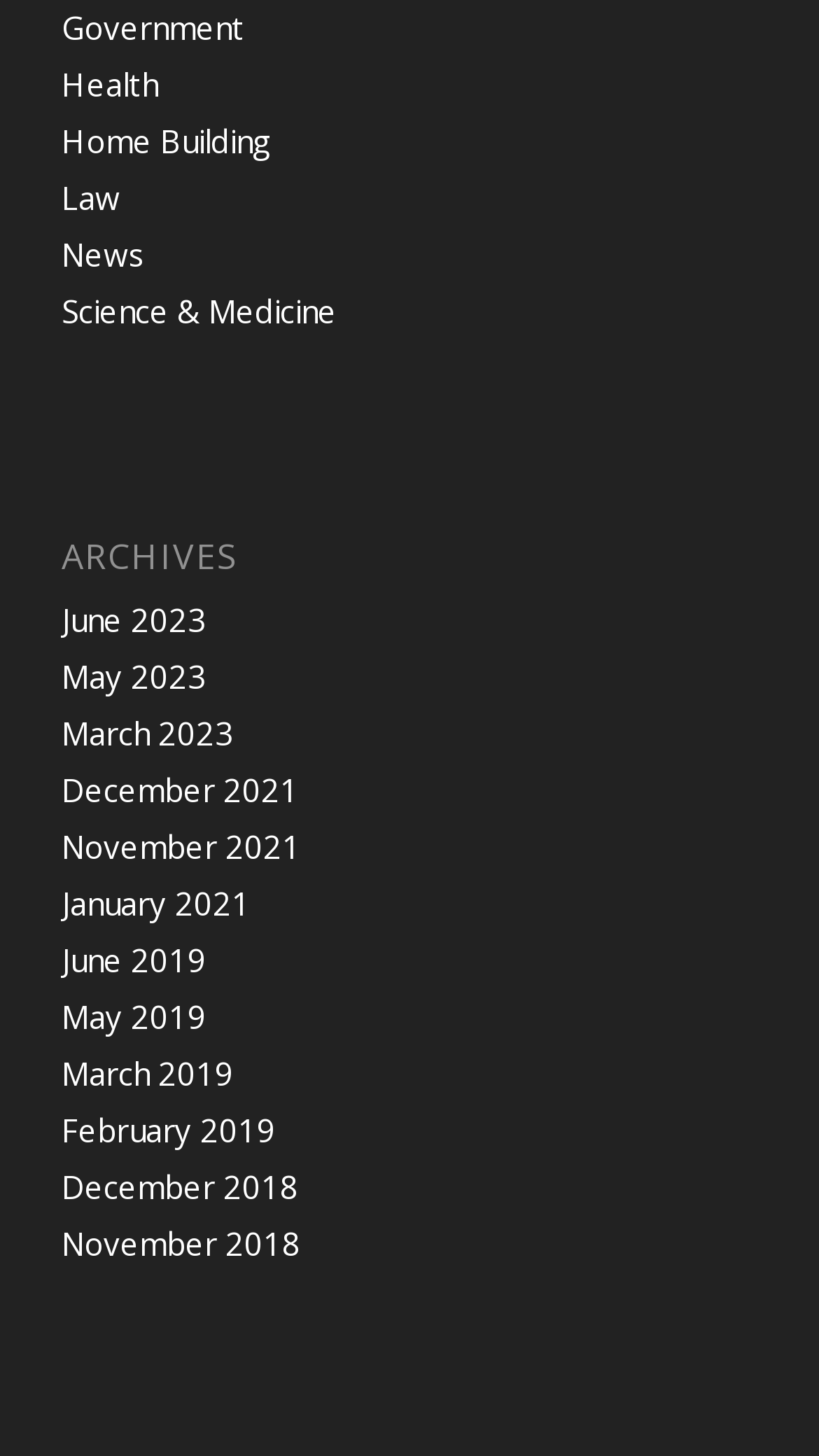How many archive months are listed?
From the screenshot, provide a brief answer in one word or phrase.

12